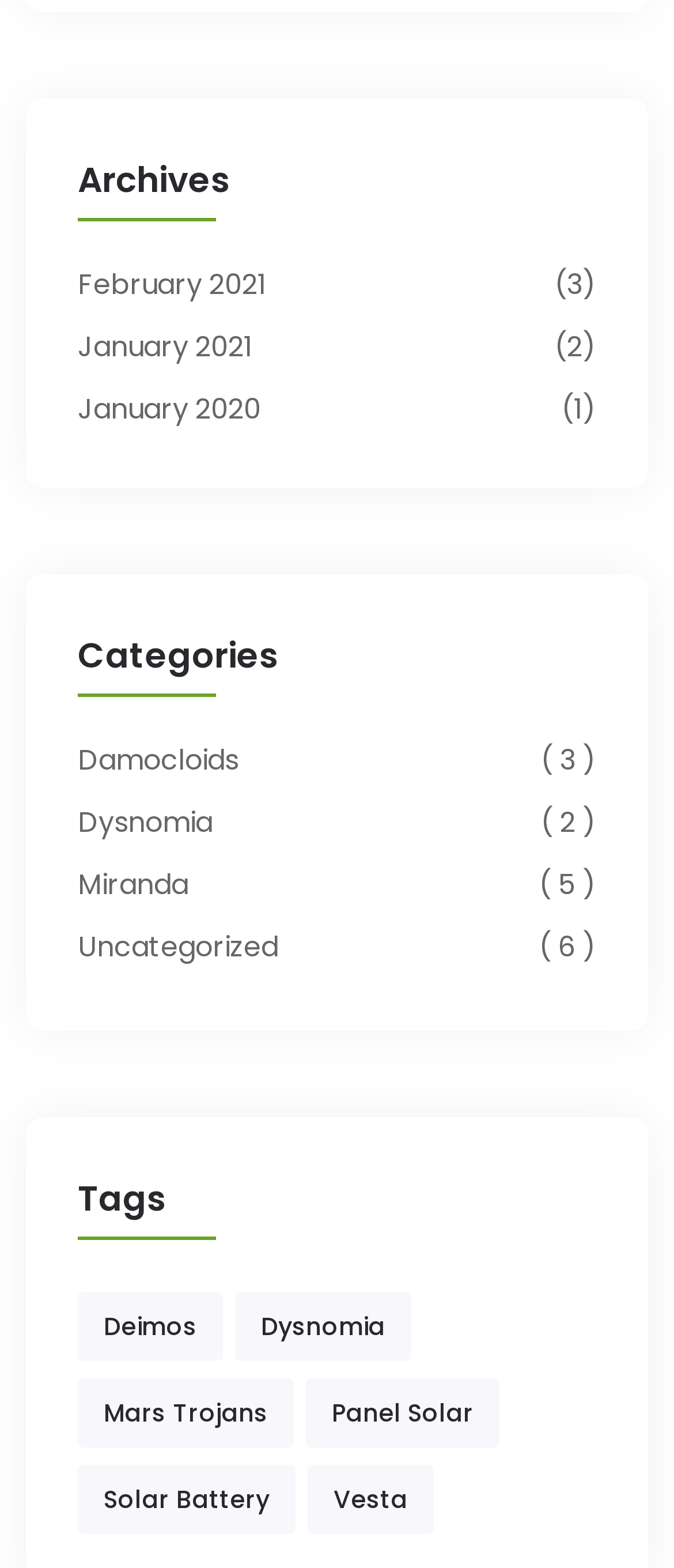Find and specify the bounding box coordinates that correspond to the clickable region for the instruction: "view archives for February 2021".

[0.115, 0.168, 0.395, 0.195]